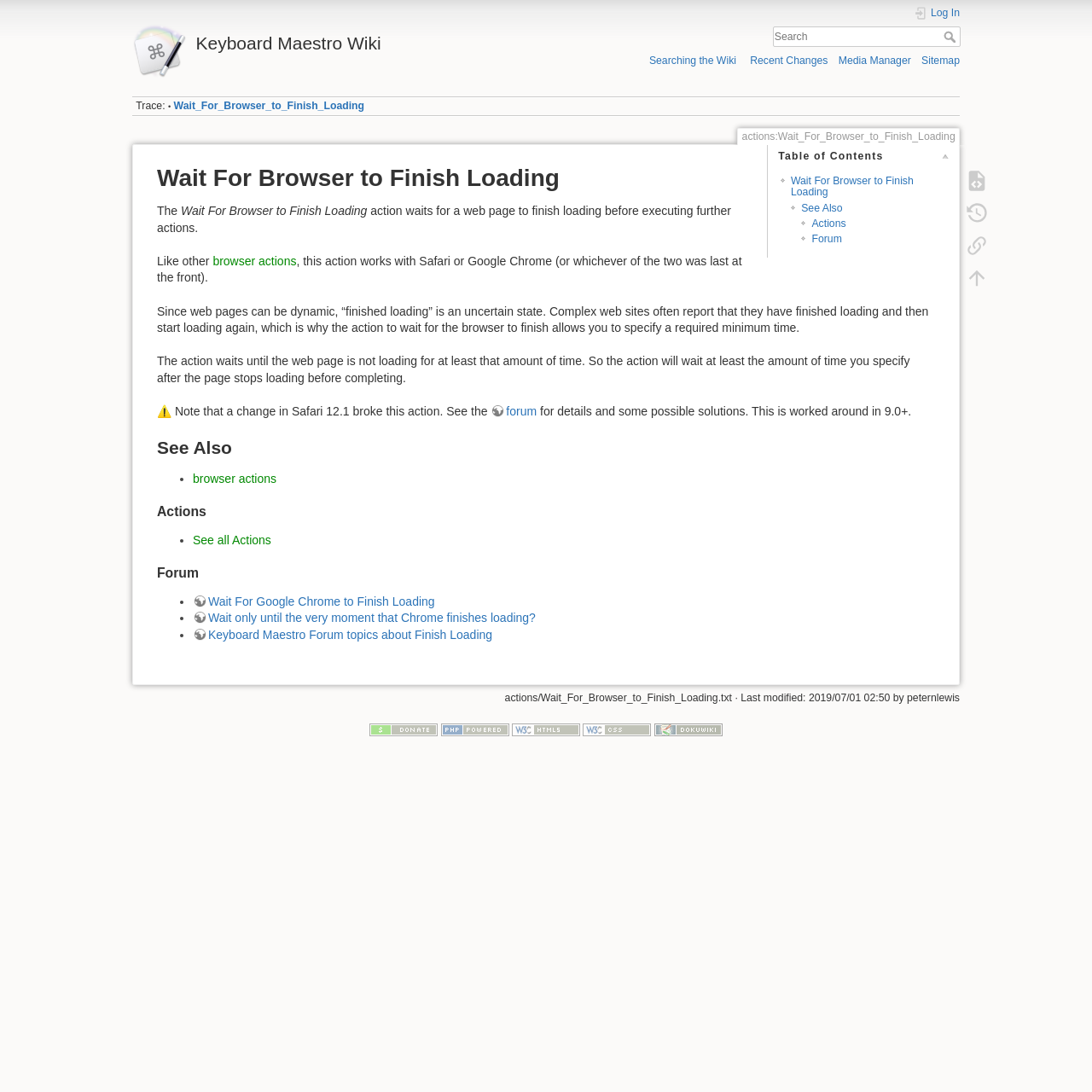Could you highlight the region that needs to be clicked to execute the instruction: "Search the wiki"?

[0.508, 0.024, 0.879, 0.043]